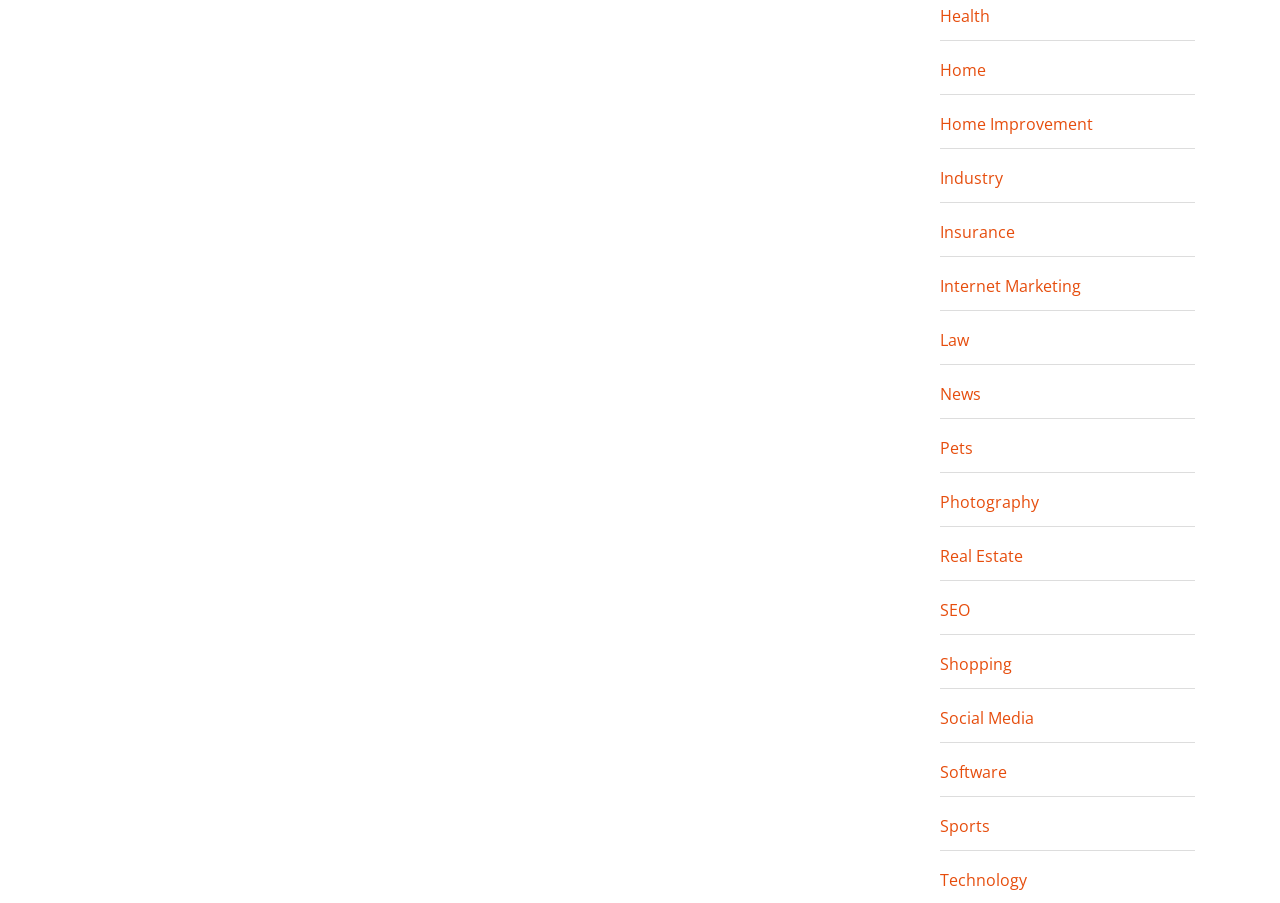Is the 'Pets' link above the 'Photography' link?
Based on the screenshot, give a detailed explanation to answer the question.

By comparing the y1 and y2 coordinates of the 'Pets' and 'Photography' links, I found that the 'Pets' link has smaller y1 and y2 values, which means it is located above the 'Photography' link.